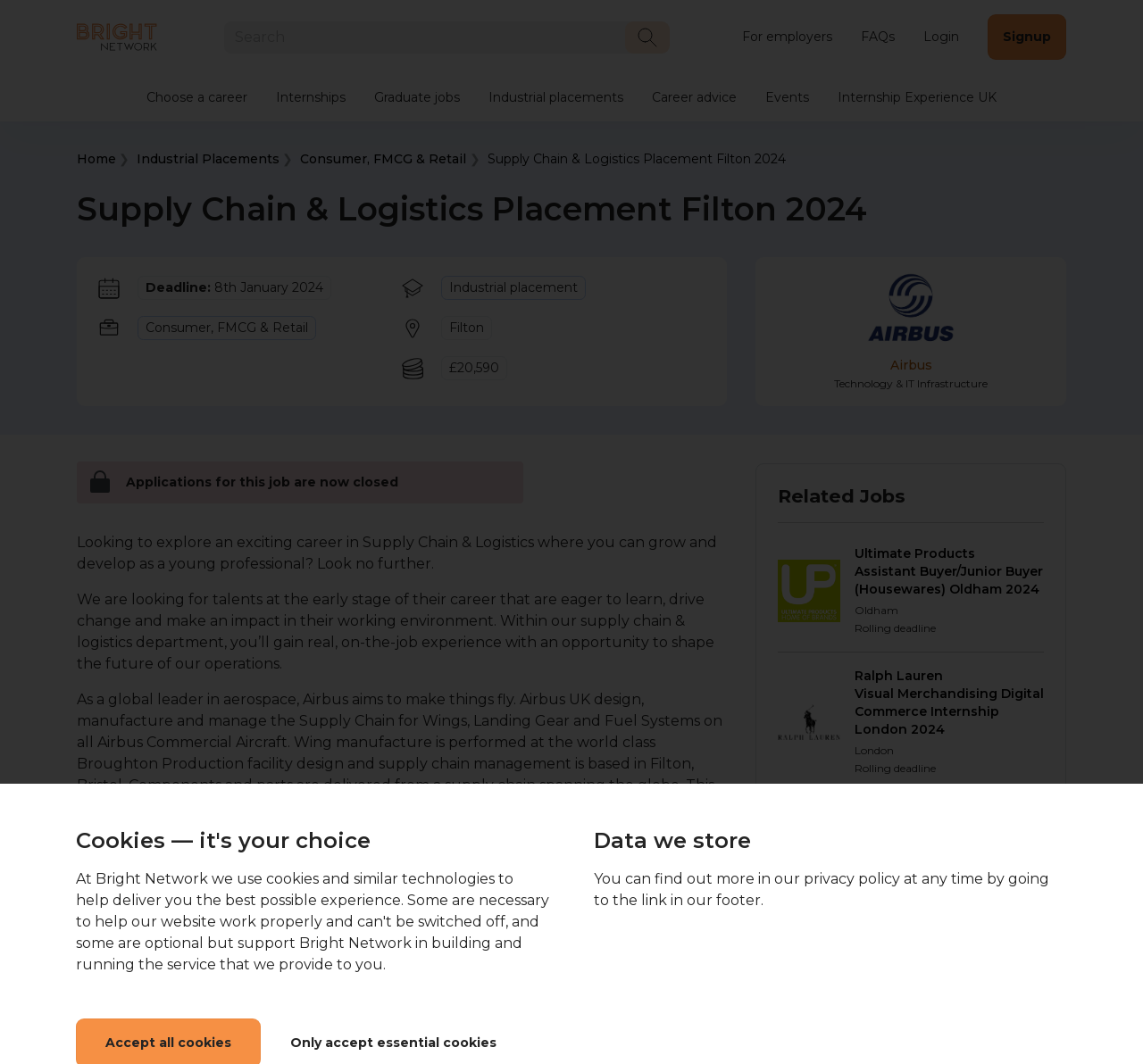Locate the bounding box coordinates of the clickable part needed for the task: "View related jobs".

[0.68, 0.457, 0.913, 0.477]